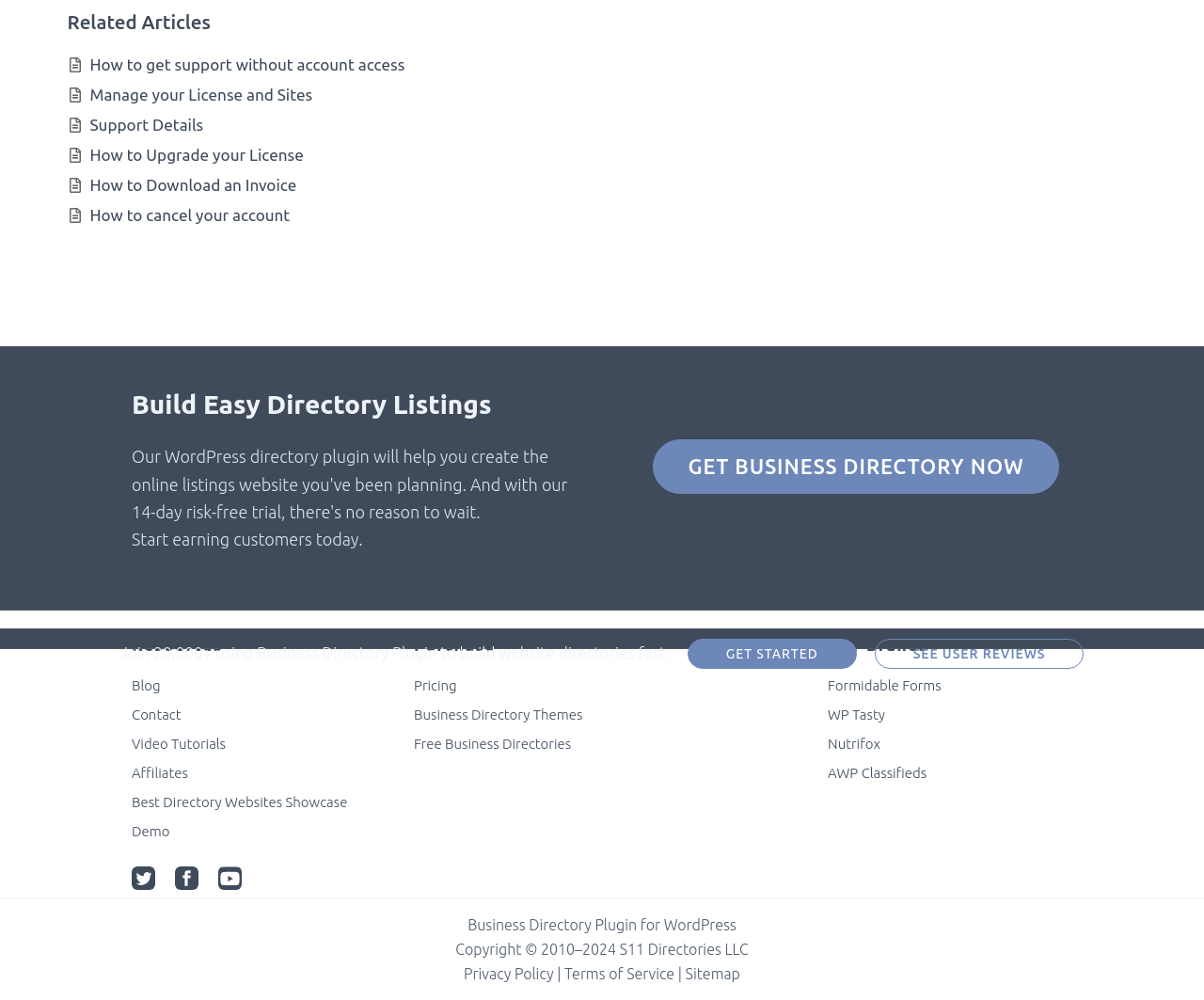Using the element description provided, determine the bounding box coordinates in the format (top-left x, top-left y, bottom-right x, bottom-right y). Ensure that all values are floating point numbers between 0 and 1. Element description: WP Tasty

[0.688, 0.706, 0.735, 0.722]